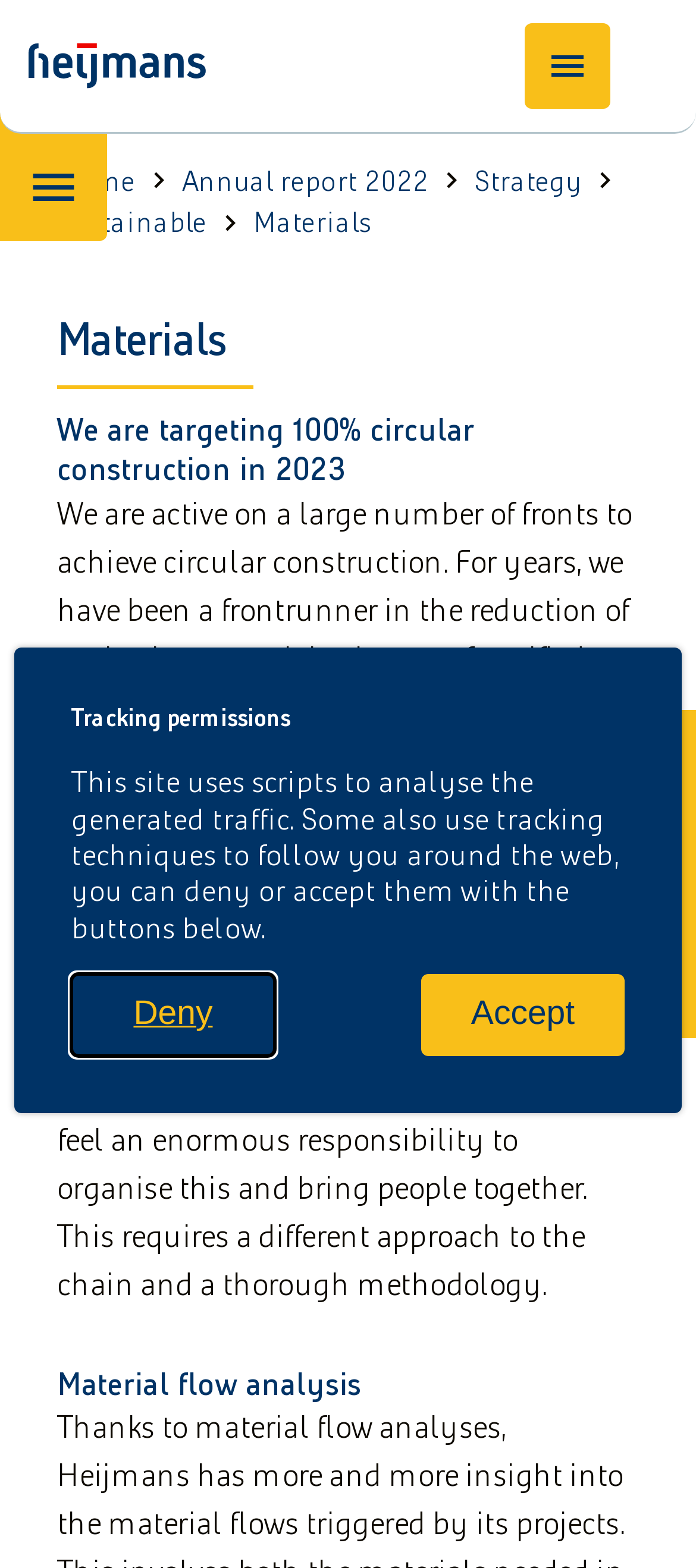Create a detailed narrative of the webpage’s visual and textual elements.

The webpage is an annual report, with a prominent dialog box at the top center, titled "Tracking permissions", which explains the site's use of scripts for traffic analysis and tracking. Below this dialog box, there are two buttons, "Deny tracking scripts" and "Accept tracking scripts, this will reload the page." 

At the top left, there is a link "Back to homepage" accompanied by an image. Next to it, on the top right, there is a button "Open site navigation" which, when expanded, reveals a list of links including "Home", "Annual report 2022", "Strategy", "Sustainable", and others.

Below the navigation menu, there is a section dedicated to "Materials", with a heading and several subheadings, including "We are targeting 100% circular construction in 2023" and "Material flow analysis". This section contains a lengthy paragraph of text describing the company's efforts towards circular construction.

On the top left, there is another button "Open content navigation" accompanied by an image. At the bottom right, there are four social media sharing links, "Deel op Twitter", "Deel op LinkedIn", "Deel op Facebook", and "Verstuur via e-mail", each accompanied by an image.